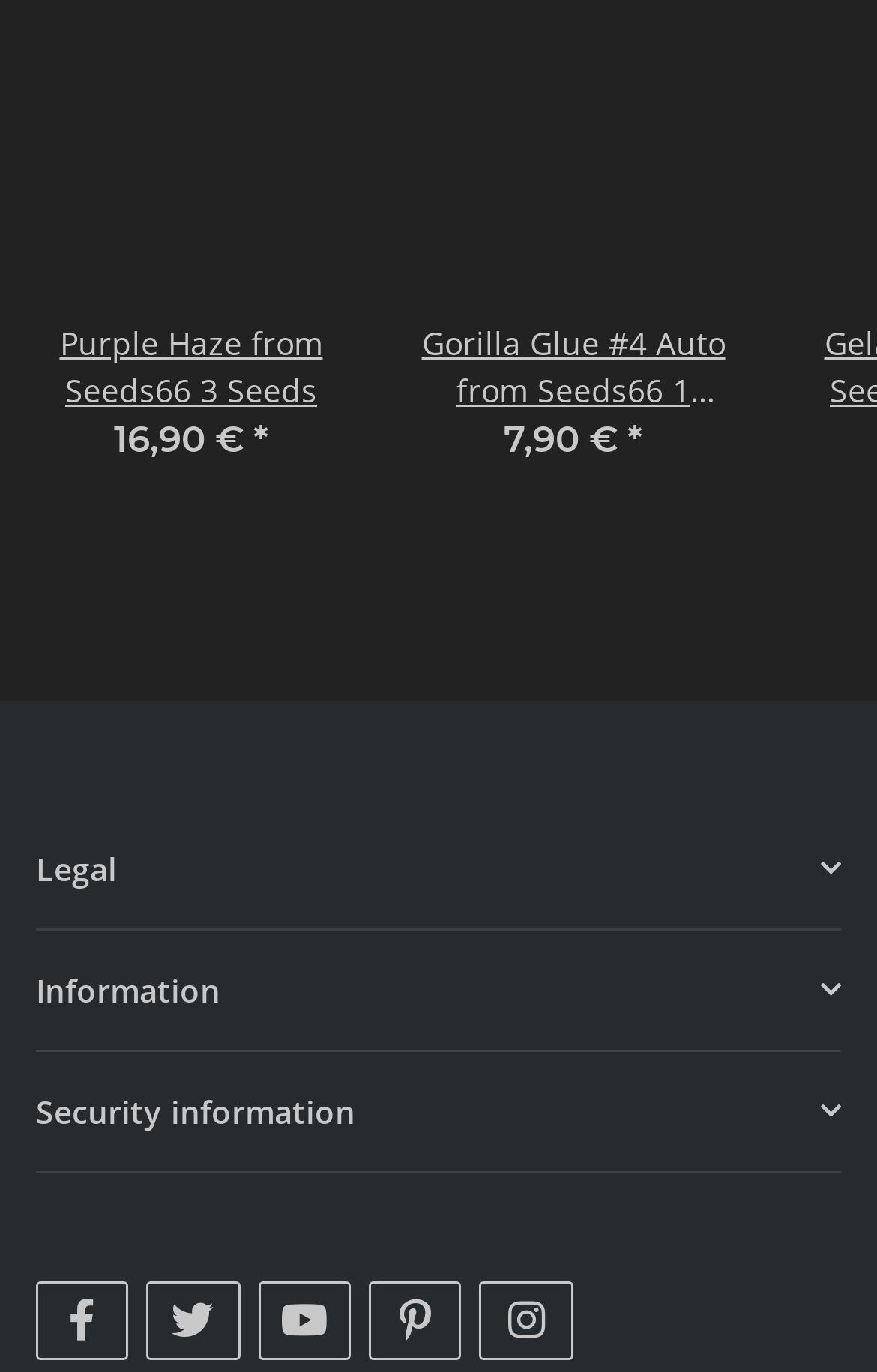Please indicate the bounding box coordinates of the element's region to be clicked to achieve the instruction: "Check price of Gorilla Glue #4 Auto from Seeds66". Provide the coordinates as four float numbers between 0 and 1, i.e., [left, top, right, bottom].

[0.574, 0.305, 0.715, 0.336]